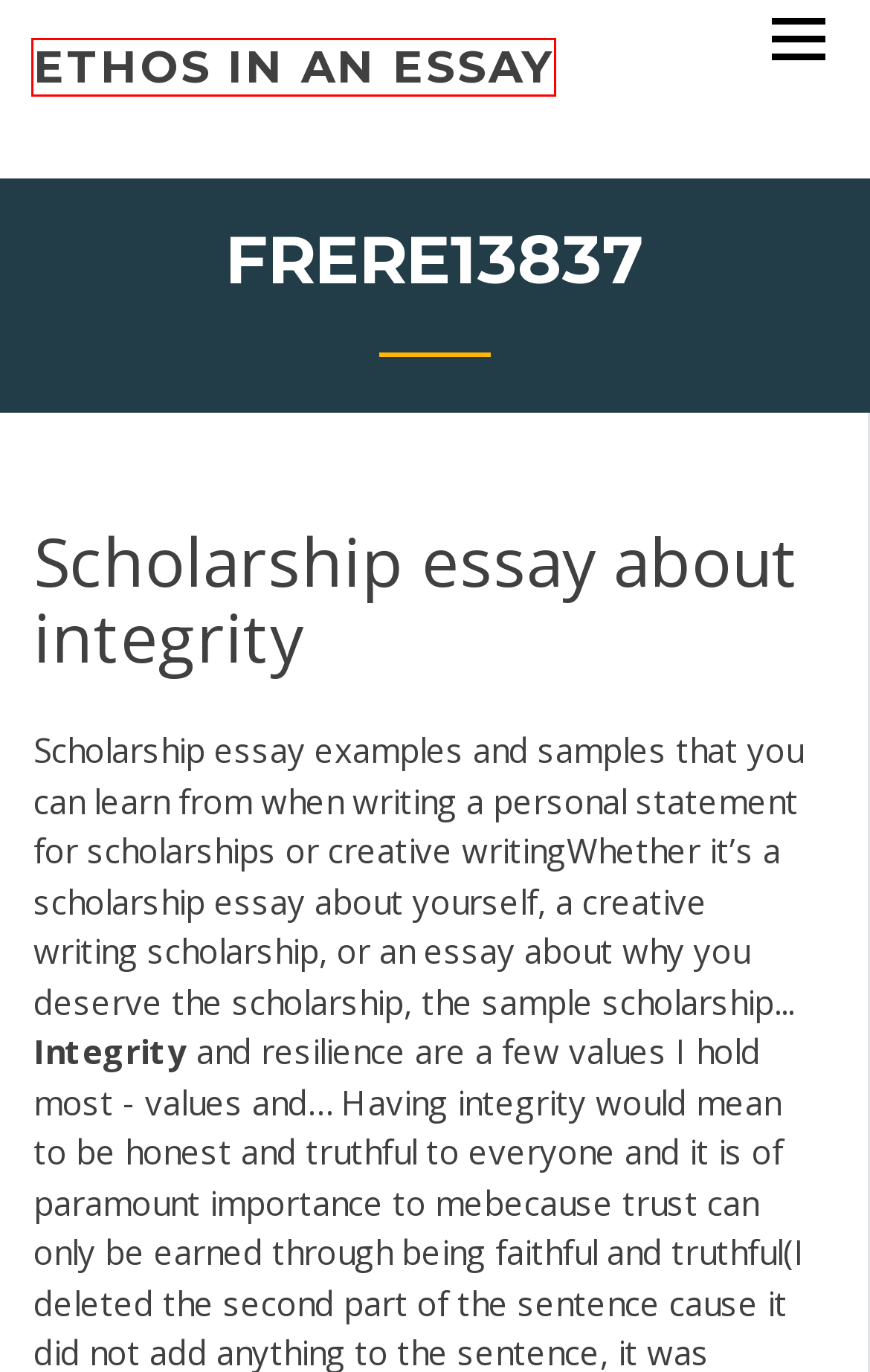You are given a screenshot of a webpage with a red rectangle bounding box around an element. Choose the best webpage description that matches the page after clicking the element in the bounding box. Here are the candidates:
A. How to write song lyrics in an essay tjdbe
B. About me essay introduction oipup
C. Visual essay asssessment icaax
D. Sample of evaluation essay zlhjm
E. ethos in an essay - emyblog2021iquh.netlify.app
F. How to come up with a good thesis statement perzu
G. Essay on teenage pregnancy fcctz
H. Parts of a narrative essay zchvc

E